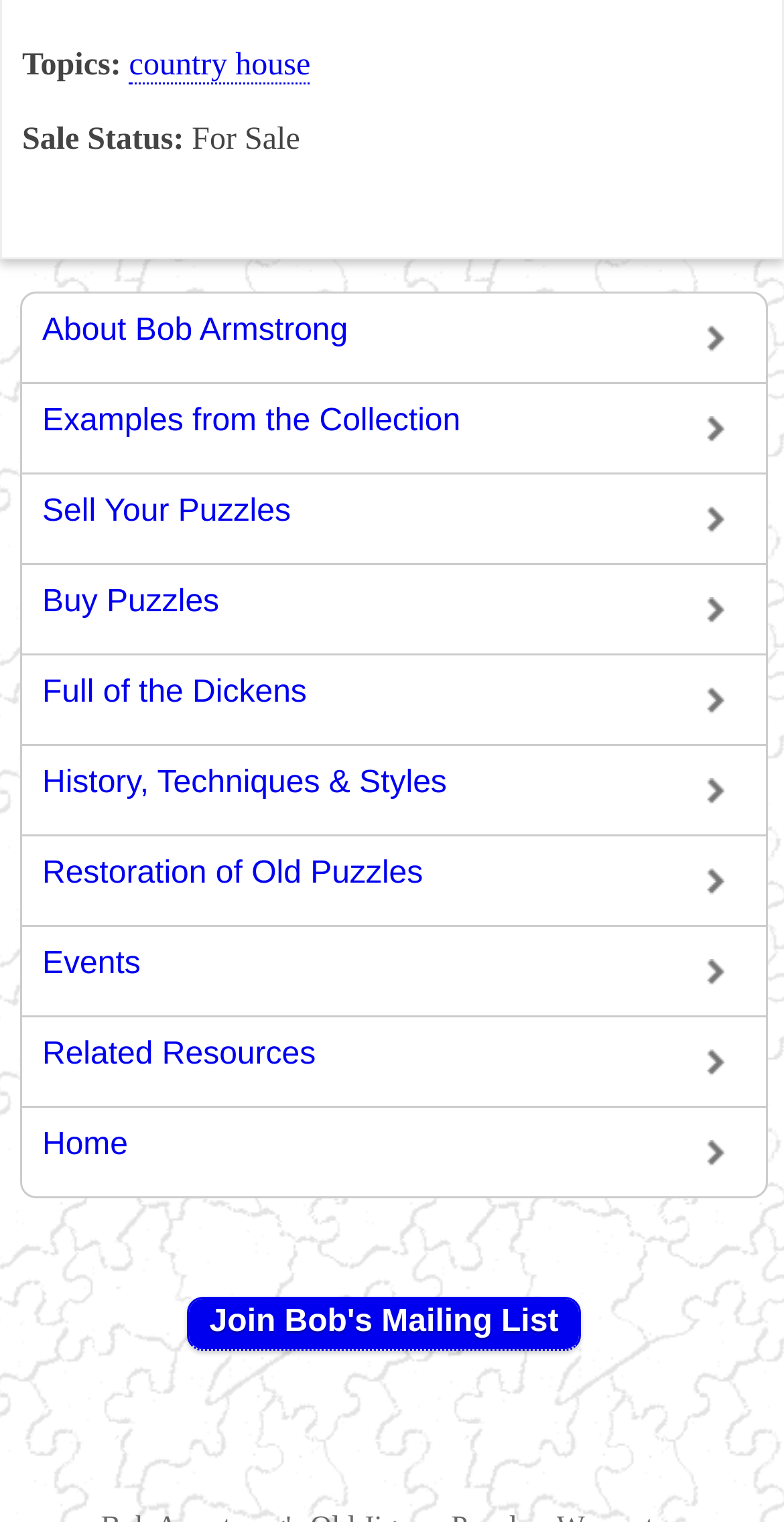Mark the bounding box of the element that matches the following description: "Sell Your Puzzles".

[0.028, 0.312, 0.977, 0.37]